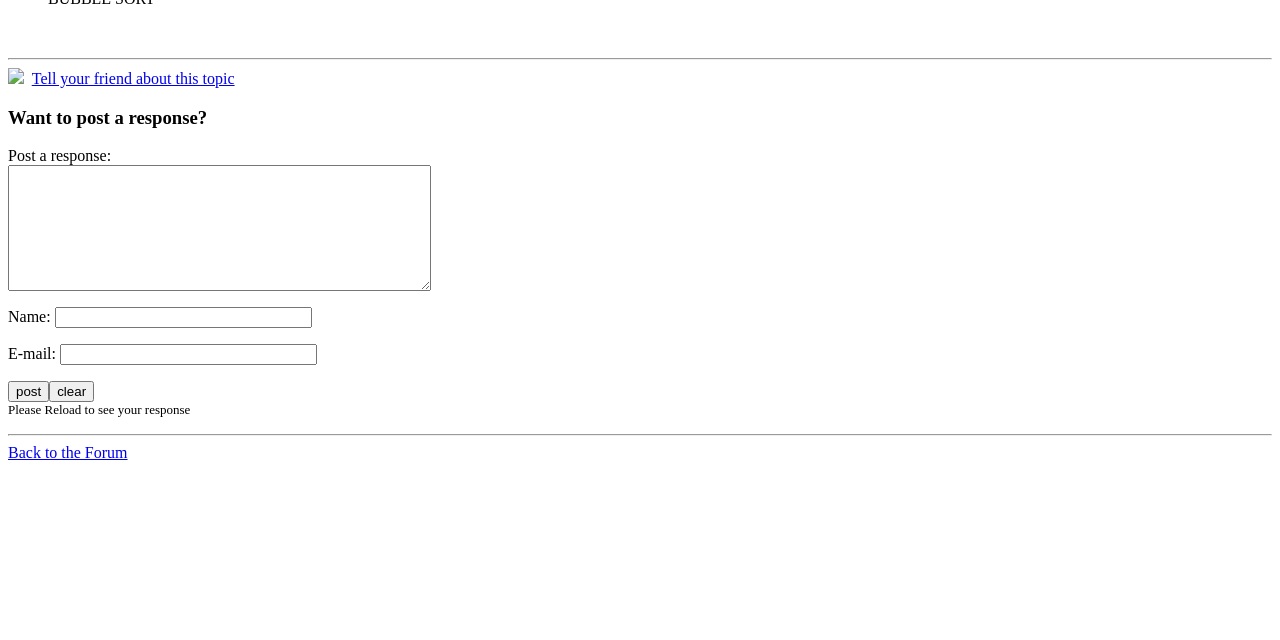Given the webpage screenshot, identify the bounding box of the UI element that matches this description: "parent_node: Name: name="name"".

[0.043, 0.48, 0.243, 0.513]